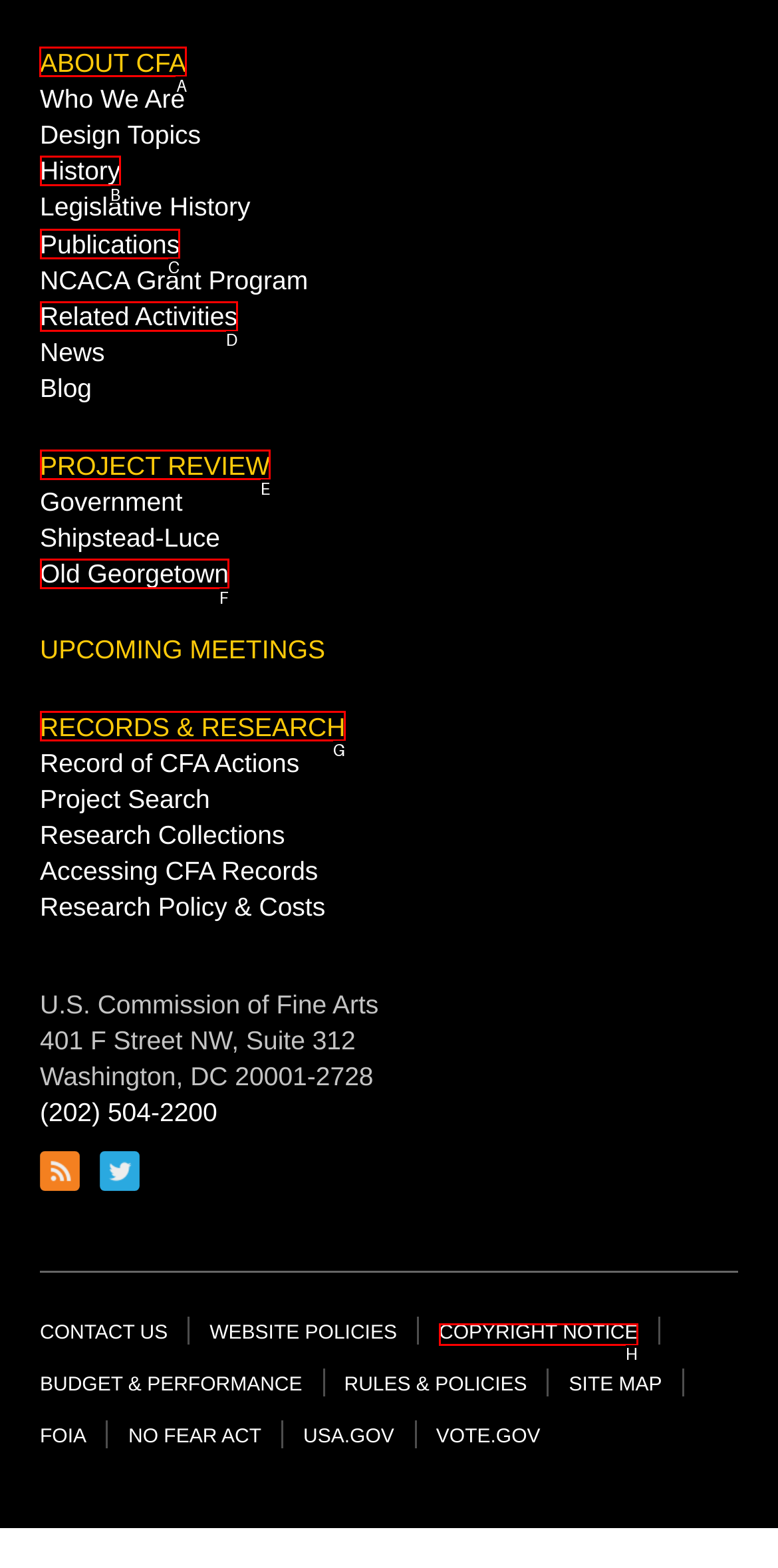To achieve the task: Click on ABOUT CFA, indicate the letter of the correct choice from the provided options.

A